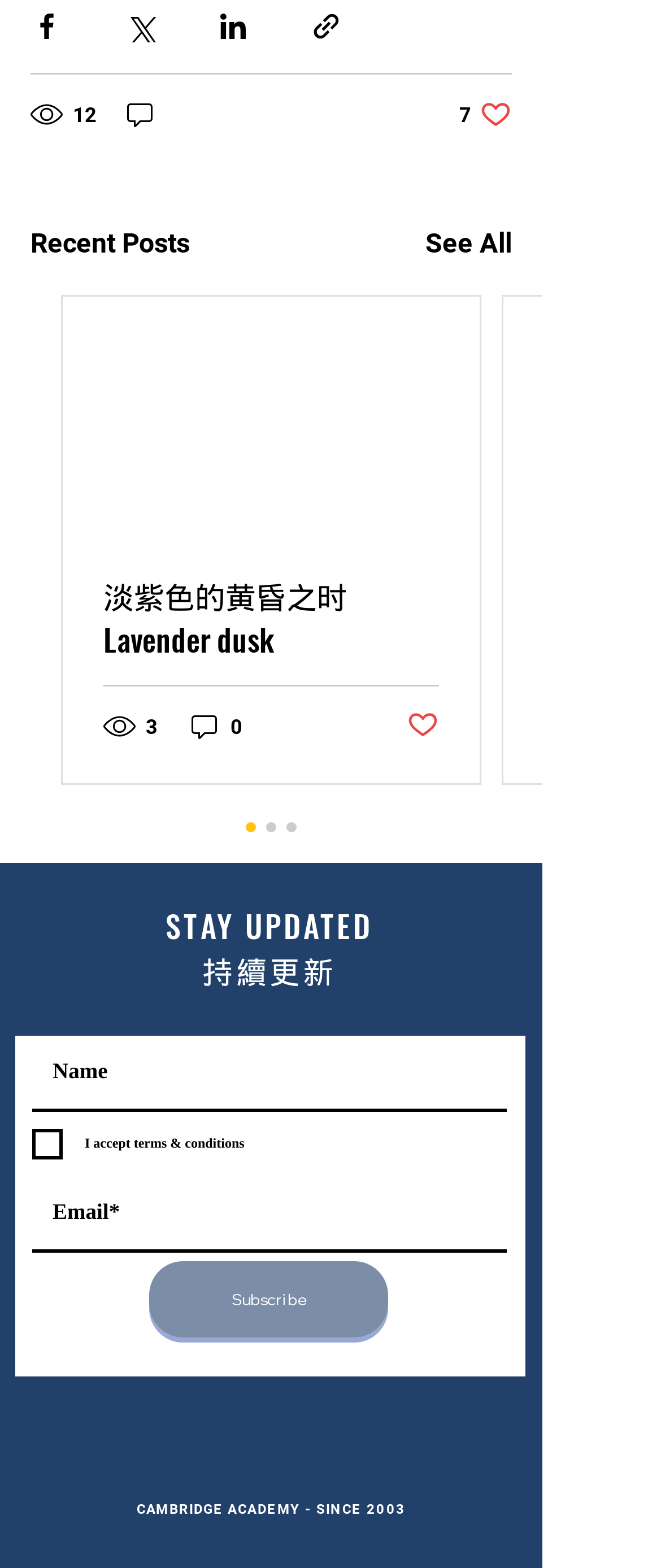How many likes does the first post have?
Please provide a full and detailed response to the question.

The first post has 7 likes, which is indicated by the button '7 likes. Post not marked as liked'.